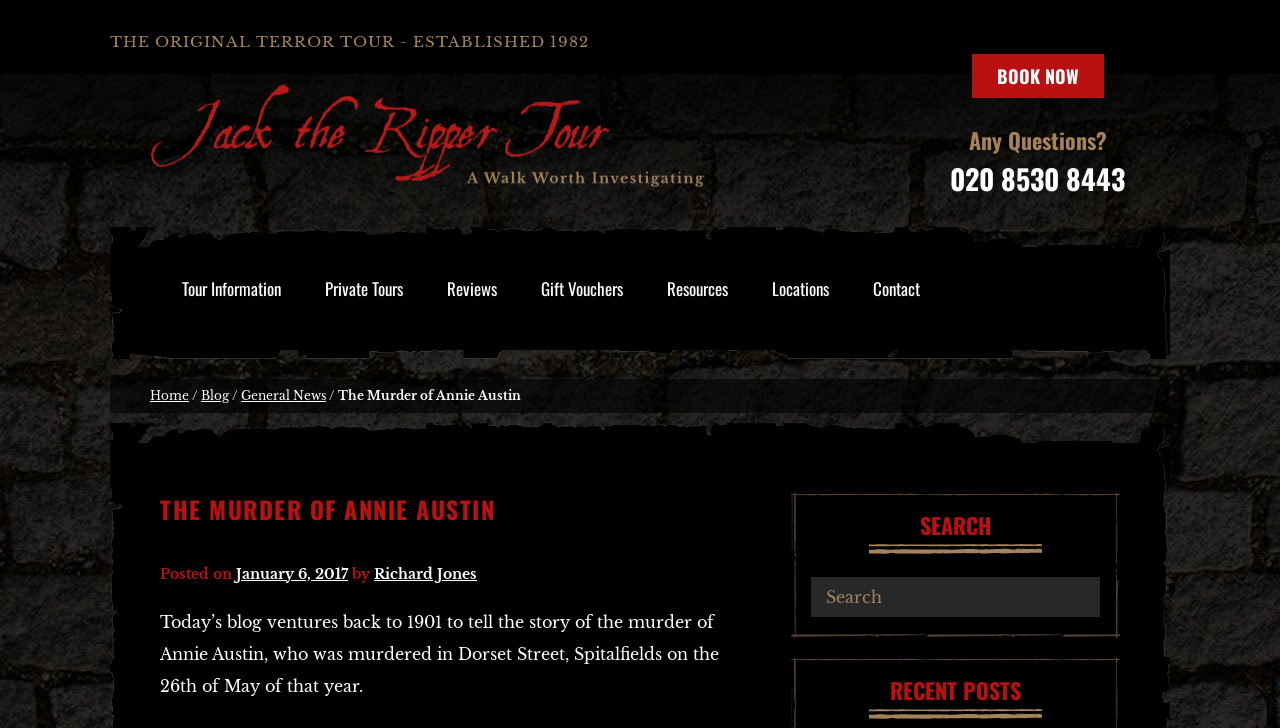Please determine the bounding box coordinates for the UI element described as: "020 8530 8443".

[0.742, 0.217, 0.879, 0.273]